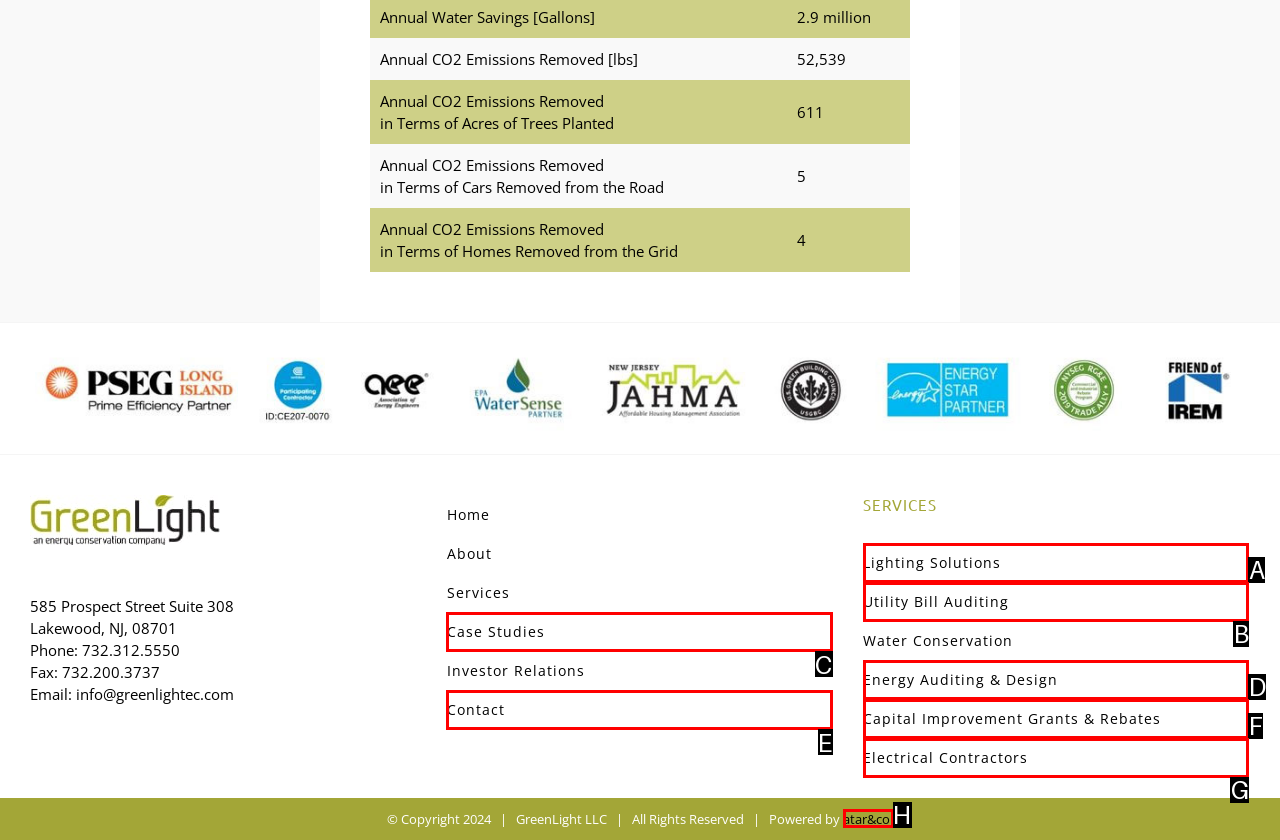Which option should be clicked to complete this task: Click the 'Contact' link
Reply with the letter of the correct choice from the given choices.

E